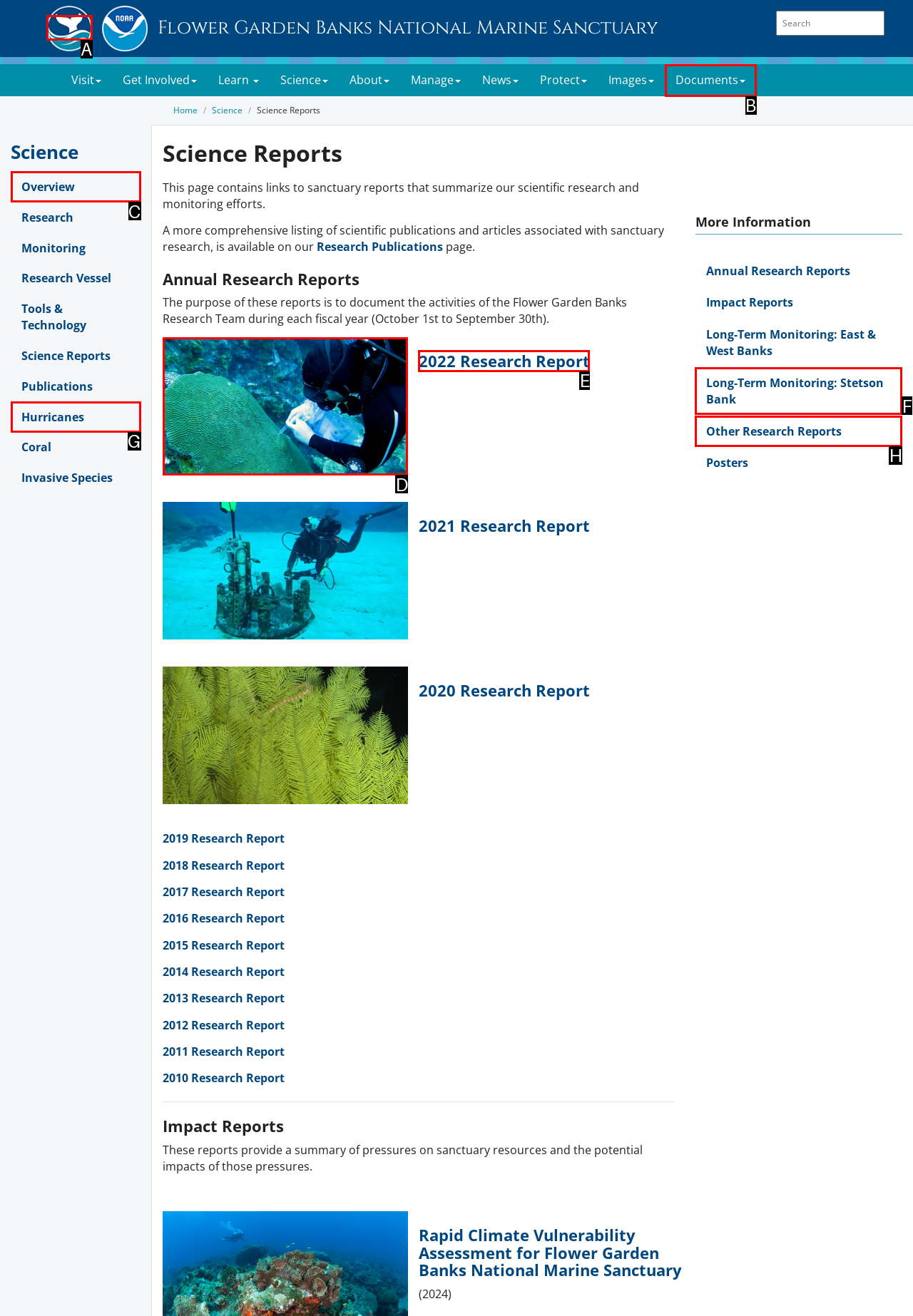Given the description: Long-Term Monitoring: Stetson Bank, identify the matching option. Answer with the corresponding letter.

F